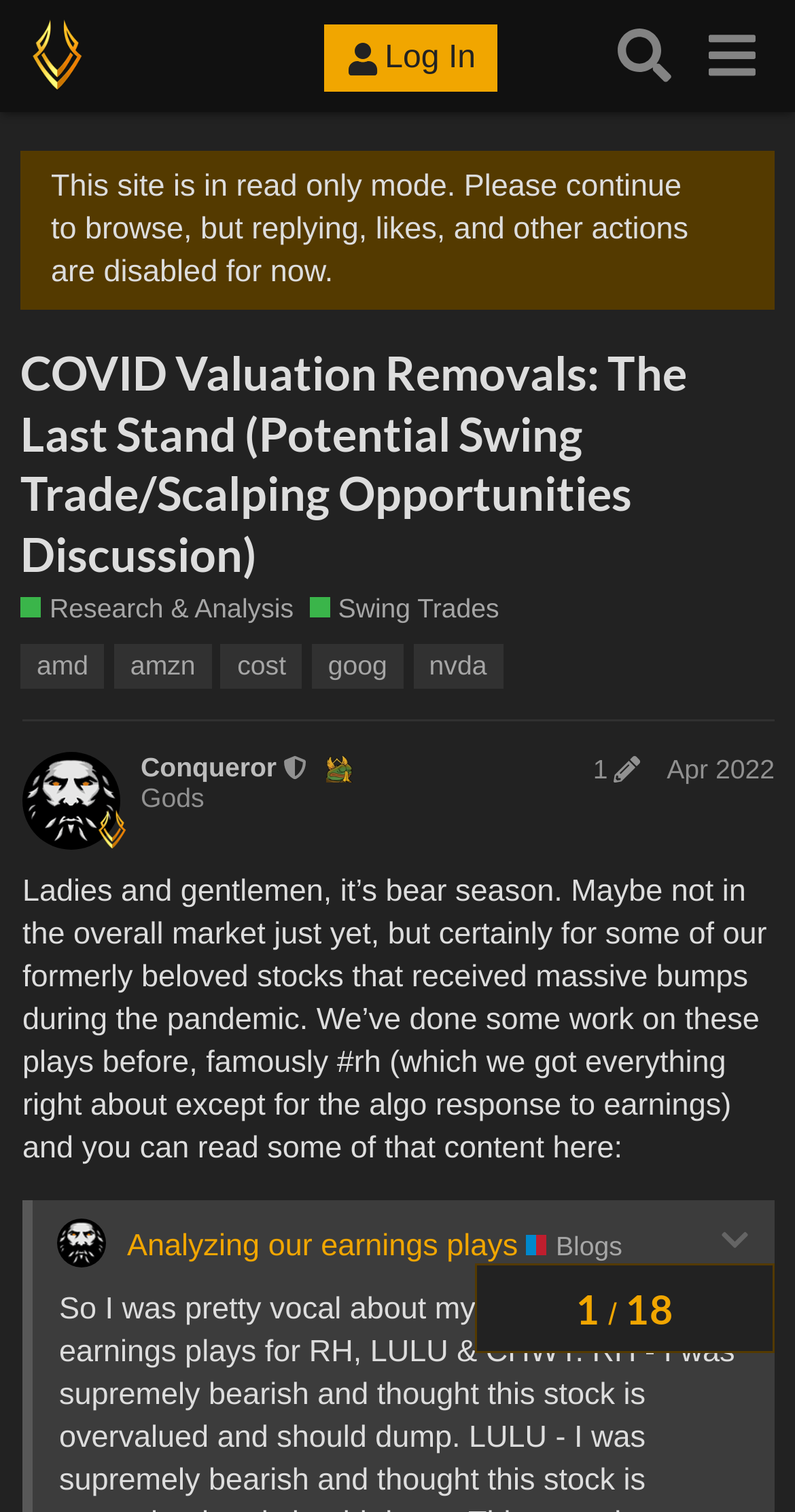Locate the bounding box coordinates of the segment that needs to be clicked to meet this instruction: "View the tags".

[0.026, 0.425, 0.645, 0.455]